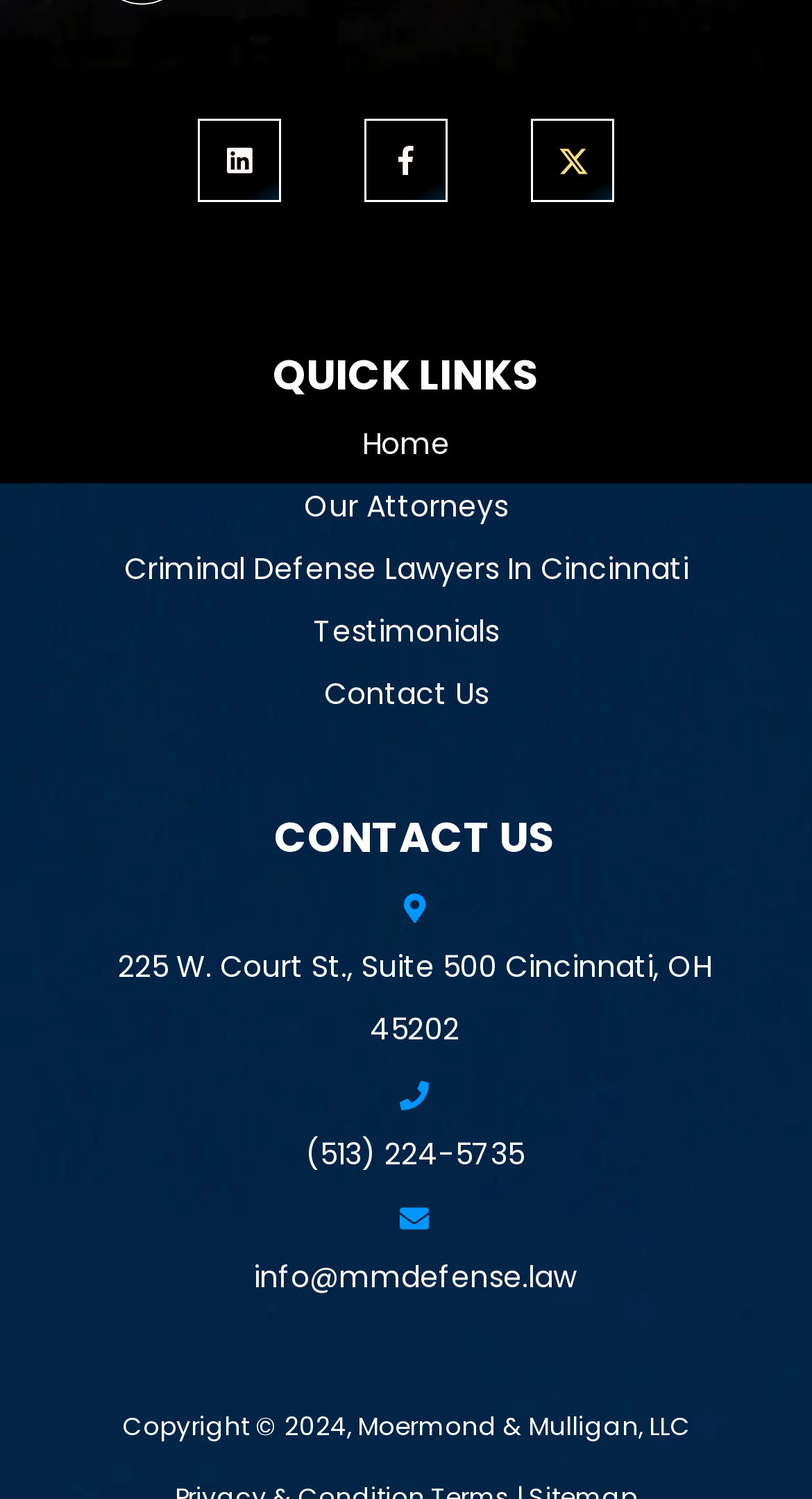What social media platforms does the law firm have?
Look at the image and provide a detailed response to the question.

I found the social media platforms of the law firm by looking at the buttons at the top of the page, which link to the law firm's profiles on LinkedIn, Facebook, and Twitter.